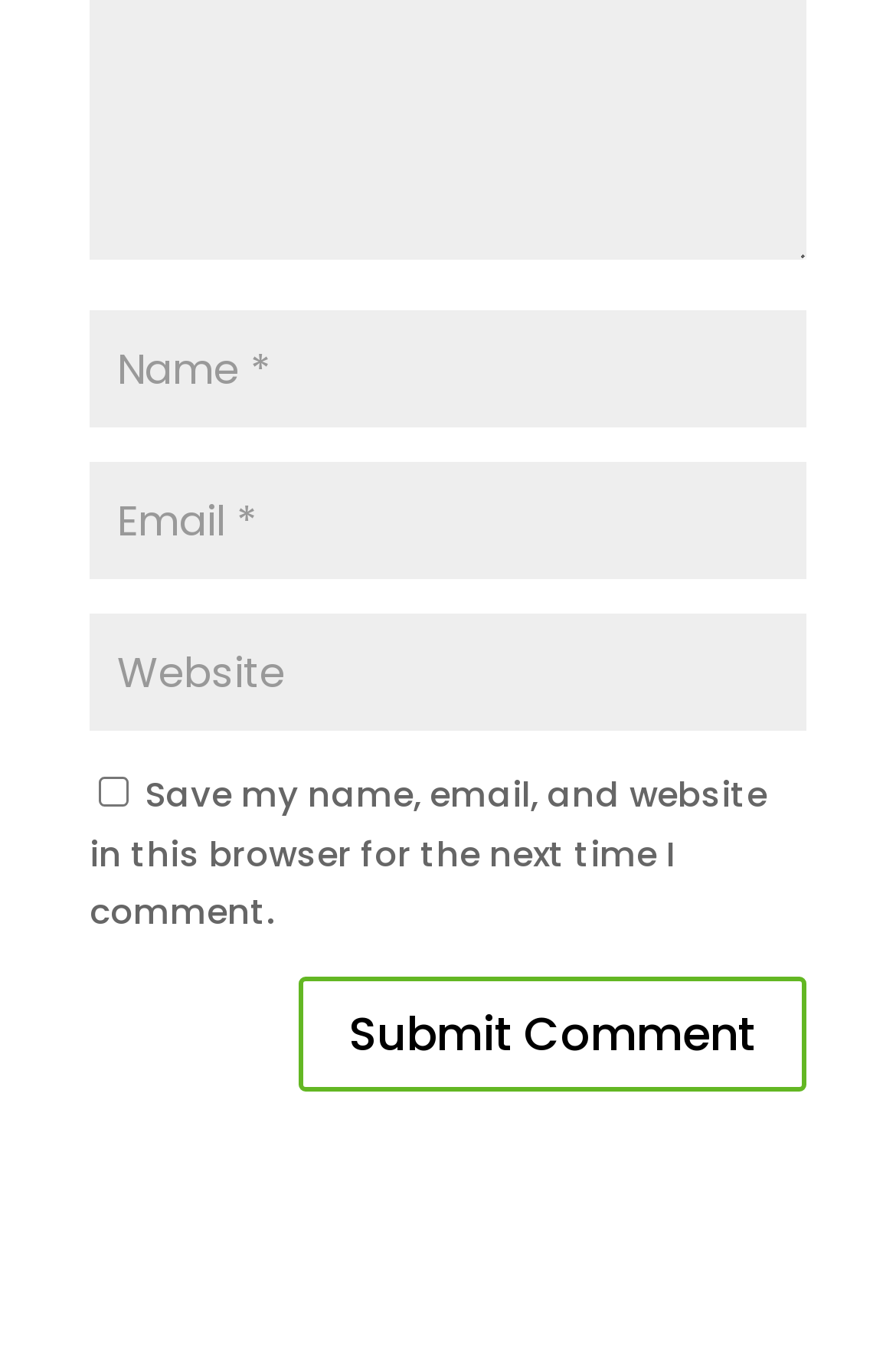Identify the bounding box of the UI element described as follows: "input value="Email *" aria-describedby="email-notes" name="email"". Provide the coordinates as four float numbers in the range of 0 to 1 [left, top, right, bottom].

[0.1, 0.342, 0.9, 0.429]